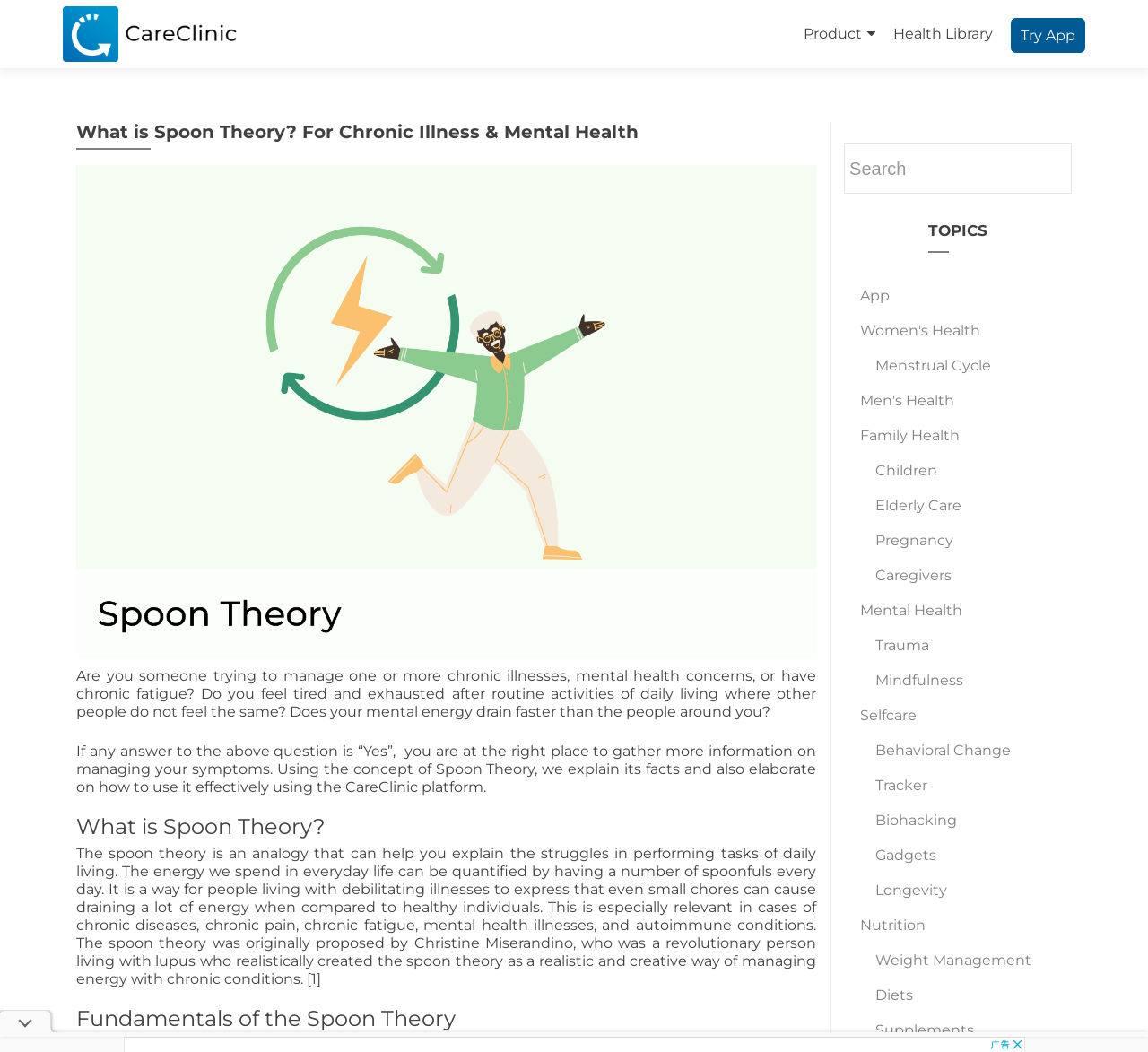Using the element description: "Nutrition", determine the bounding box coordinates for the specified UI element. The coordinates should be four float numbers between 0 and 1, [left, top, right, bottom].

[0.749, 0.871, 0.806, 0.887]